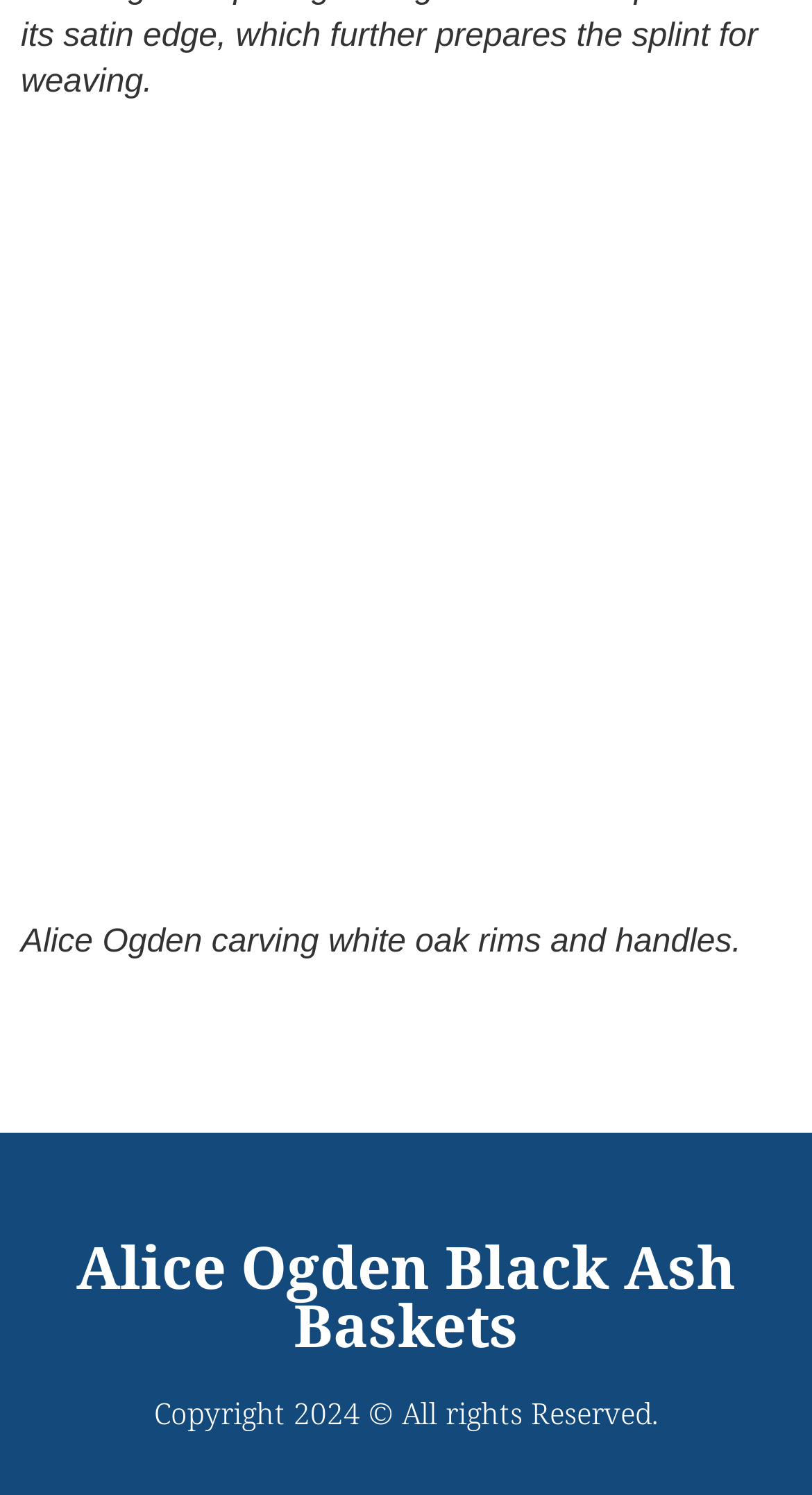Find the bounding box coordinates for the HTML element described as: "Alice Ogden Black Ash Baskets". The coordinates should consist of four float values between 0 and 1, i.e., [left, top, right, bottom].

[0.094, 0.82, 0.906, 0.912]